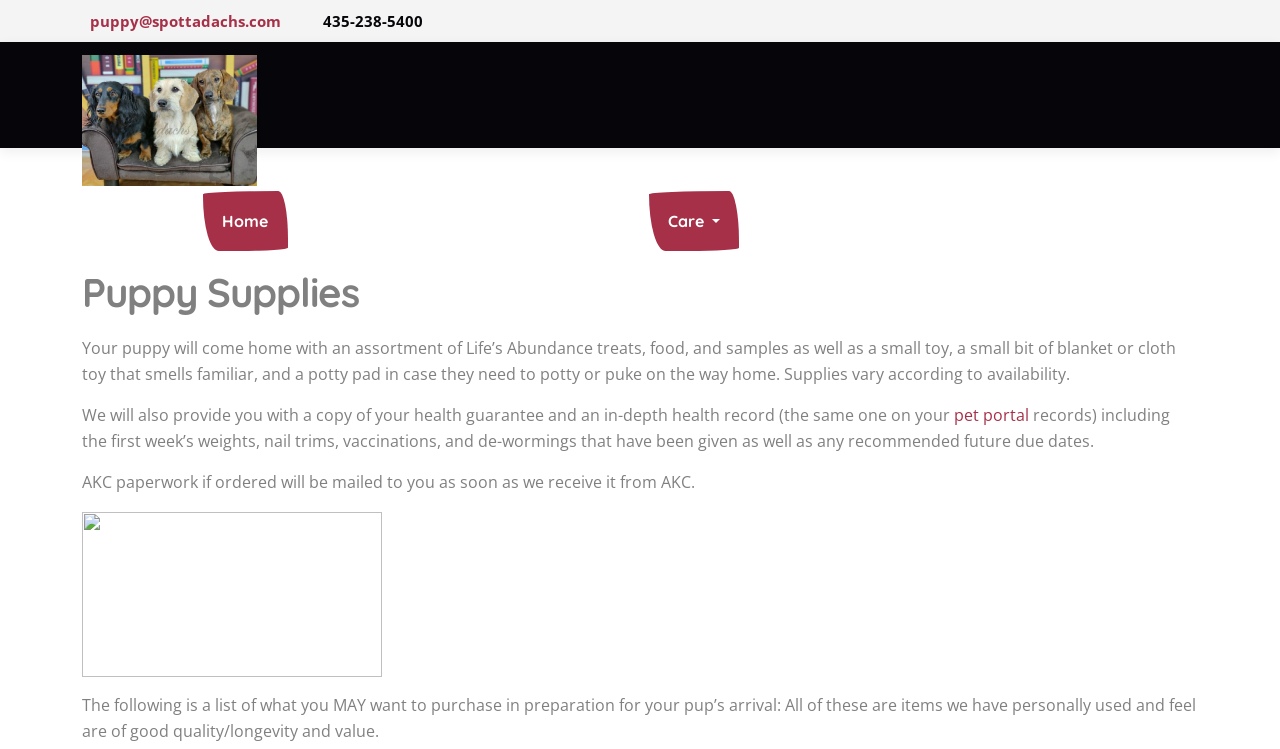Pinpoint the bounding box coordinates of the clickable area needed to execute the instruction: "View the blog". The coordinates should be specified as four float numbers between 0 and 1, i.e., [left, top, right, bottom].

[0.801, 0.255, 0.858, 0.335]